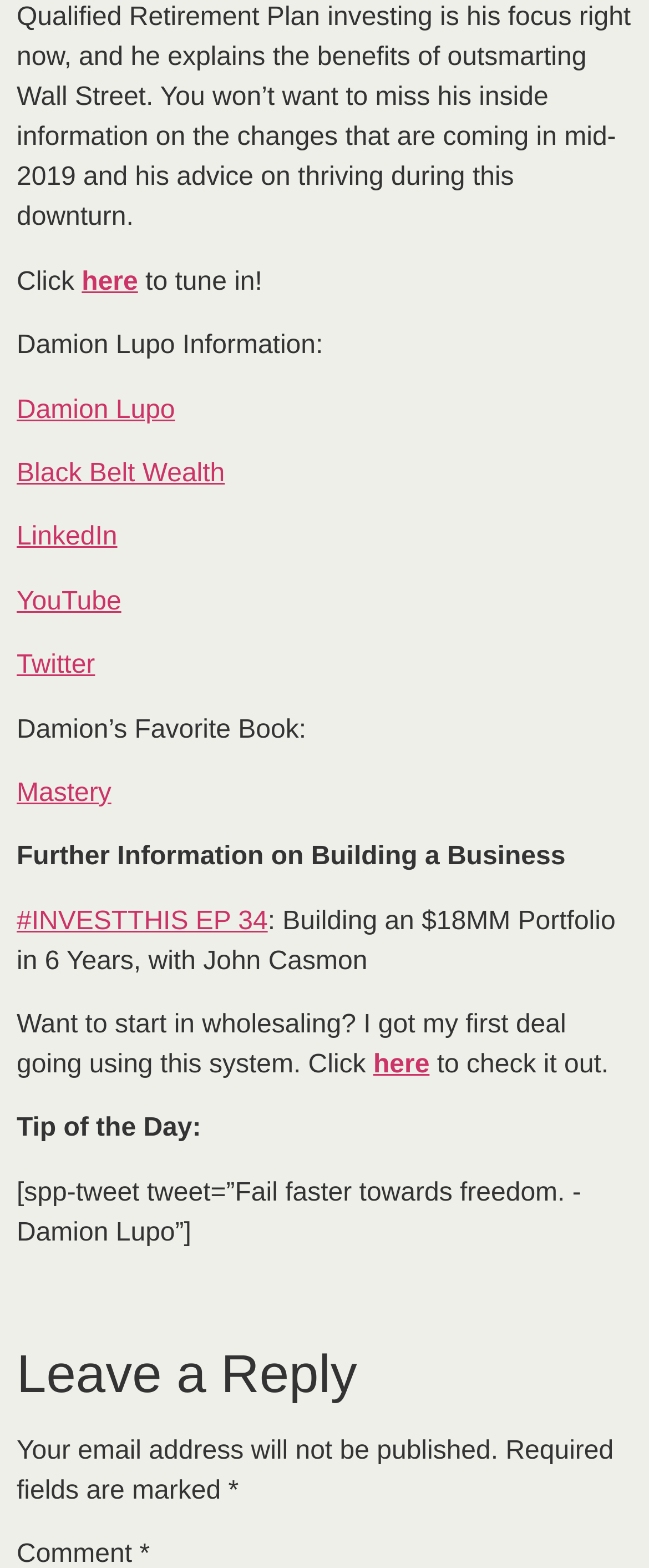Respond to the question with just a single word or phrase: 
What is Damion Lupo's favorite book?

Mastery